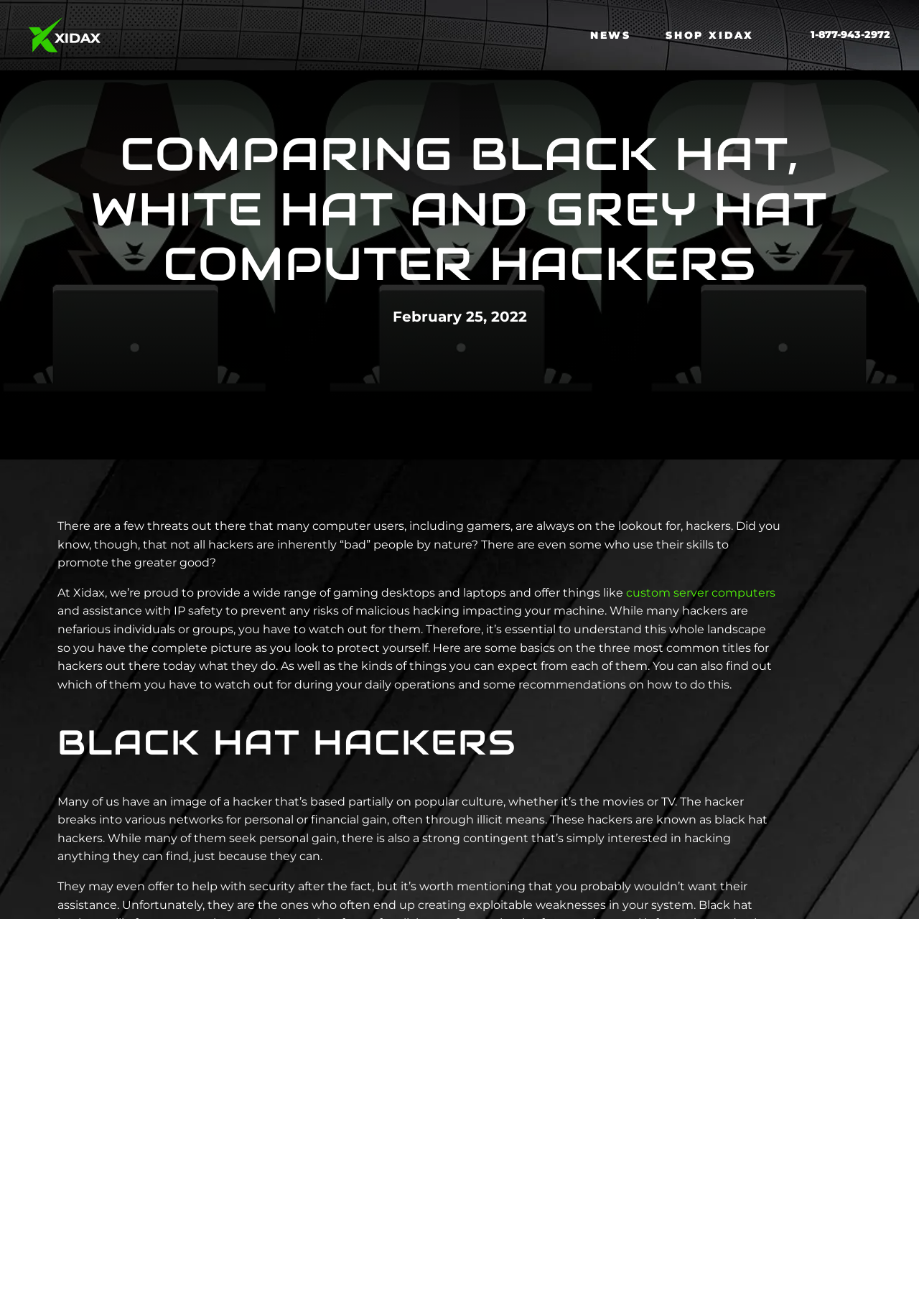Locate the primary heading on the webpage and return its text.

COMPARING BLACK HAT, WHITE HAT AND GREY HAT COMPUTER HACKERS